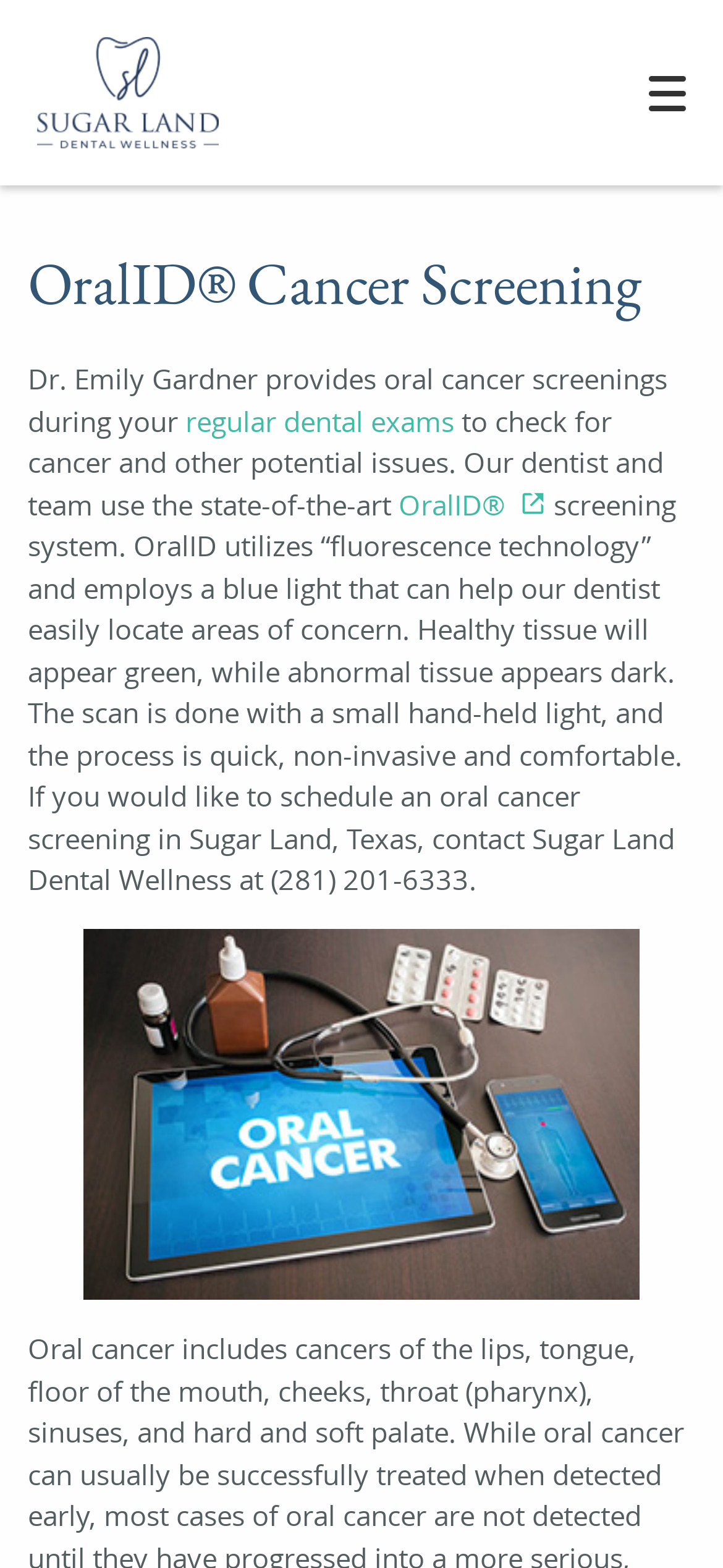Determine the bounding box coordinates for the area that should be clicked to carry out the following instruction: "Click the logo".

[0.0, 0.0, 0.353, 0.118]